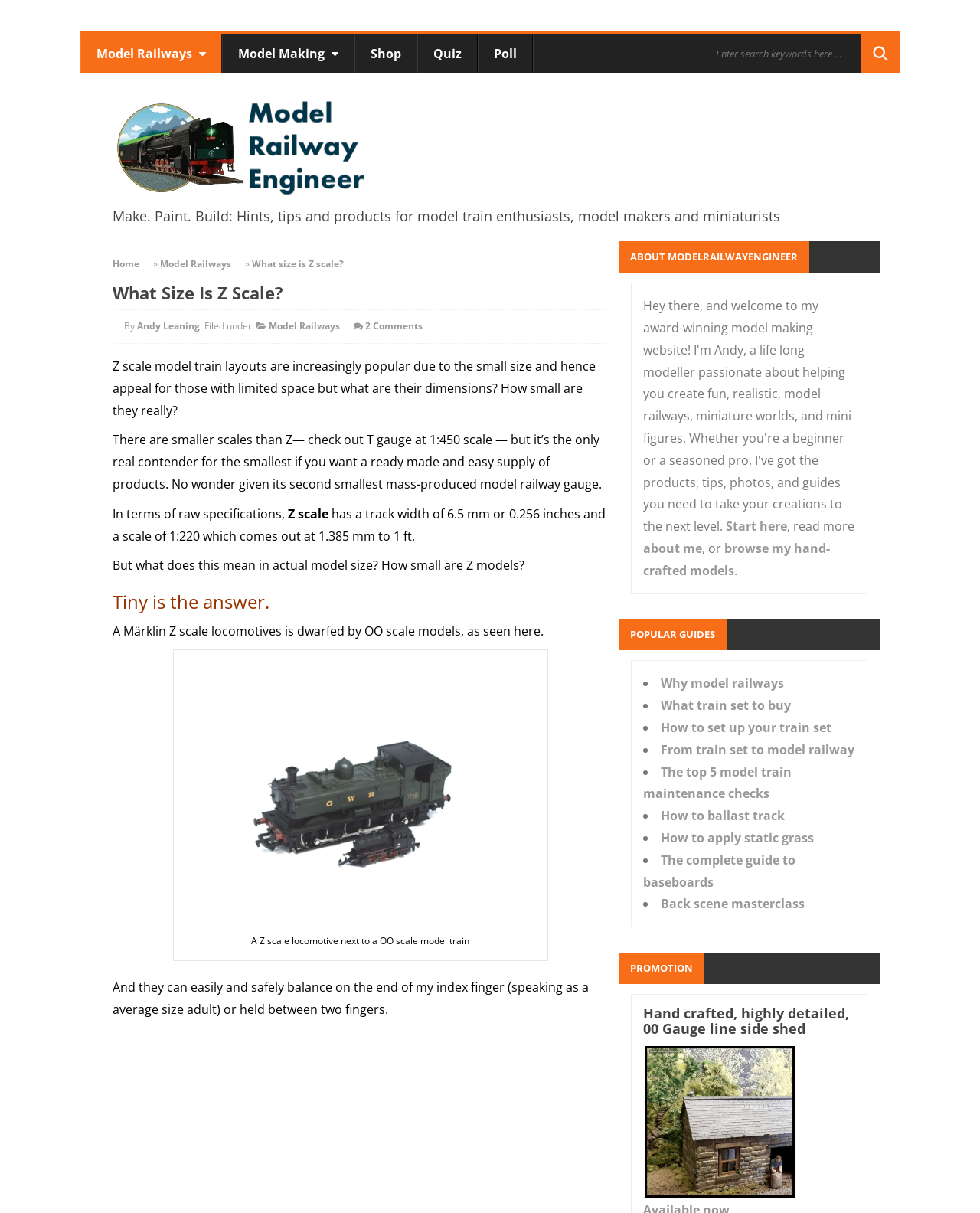Please find and generate the text of the main heading on the webpage.

What Size Is Z Scale?